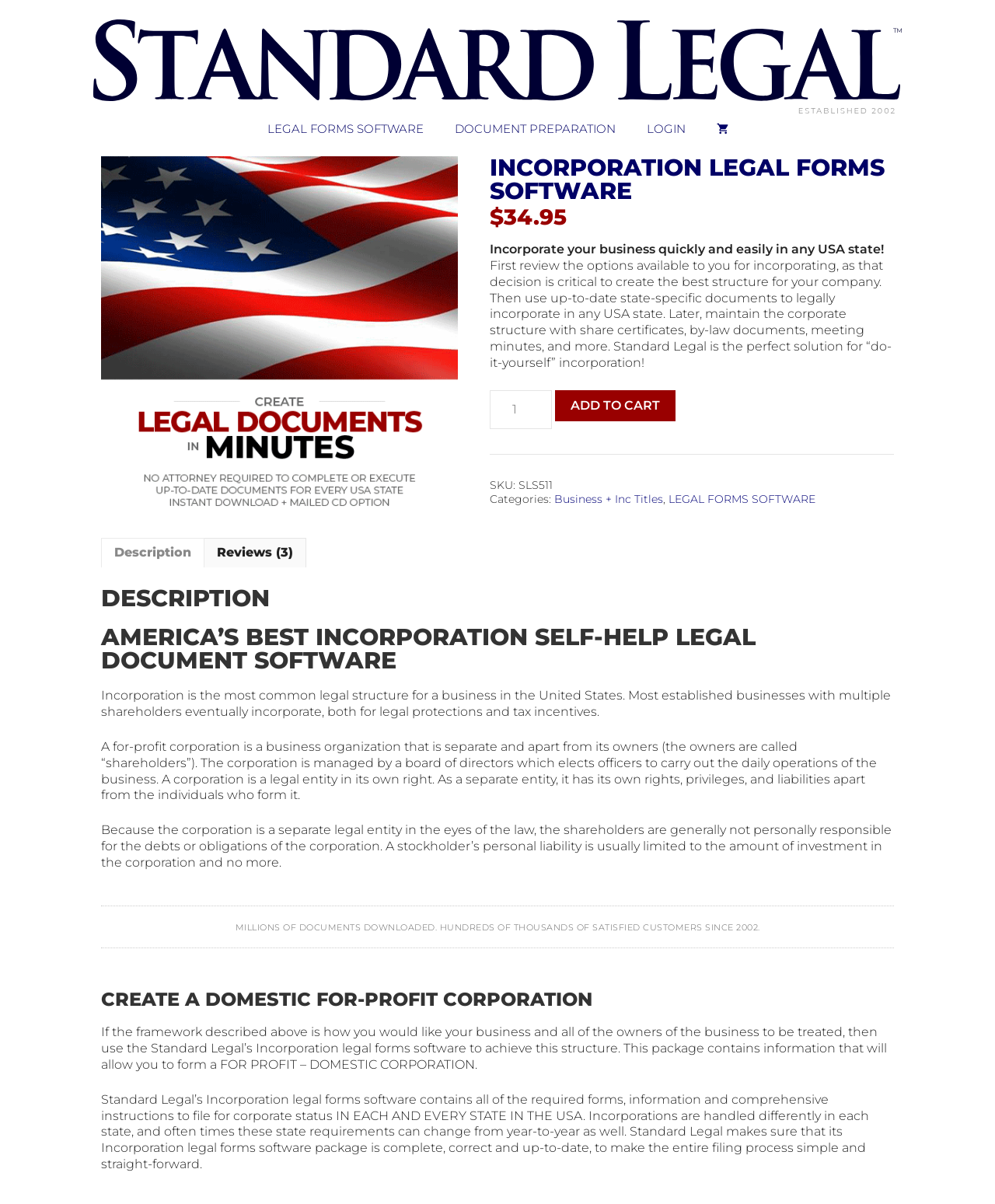Extract the primary heading text from the webpage.

INCORPORATION LEGAL FORMS SOFTWARE